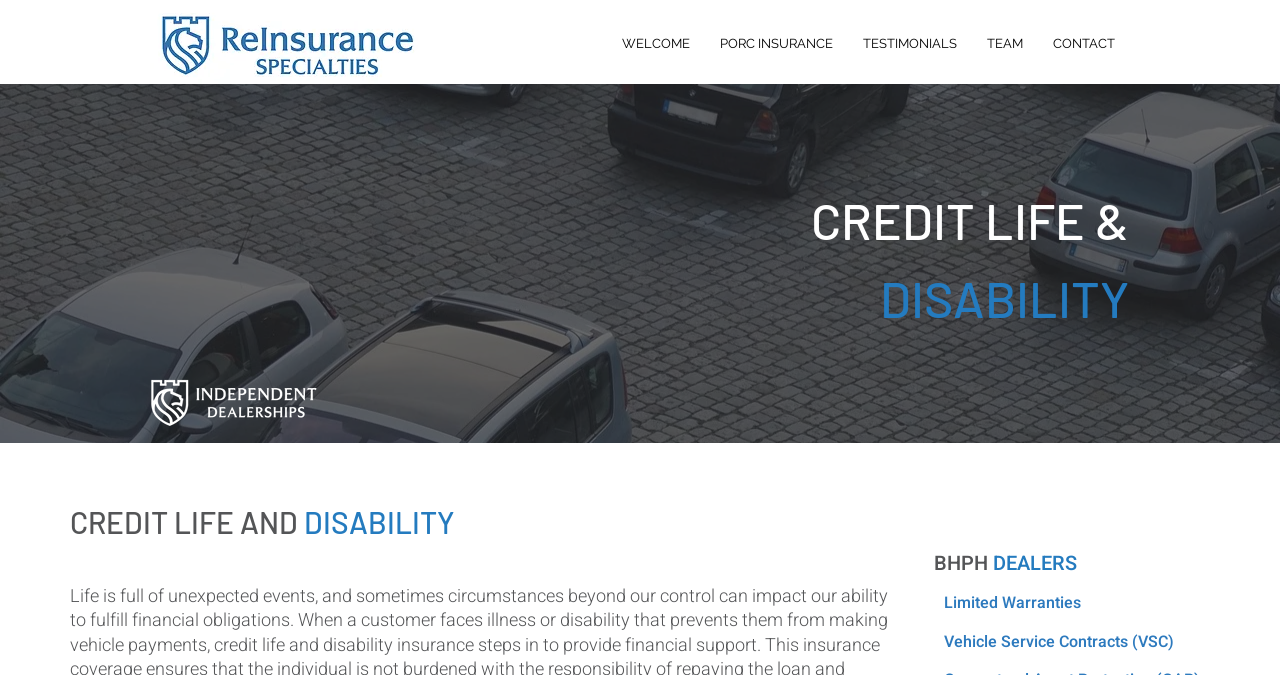Determine the bounding box coordinates for the UI element matching this description: "Book a Free Consultation".

None